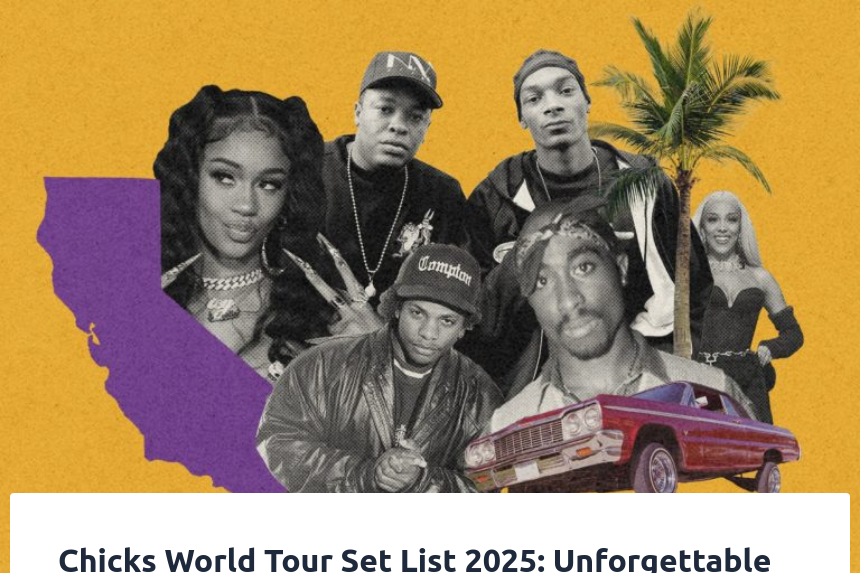Answer briefly with one word or phrase:
What type of trees are featured in the background?

palm trees